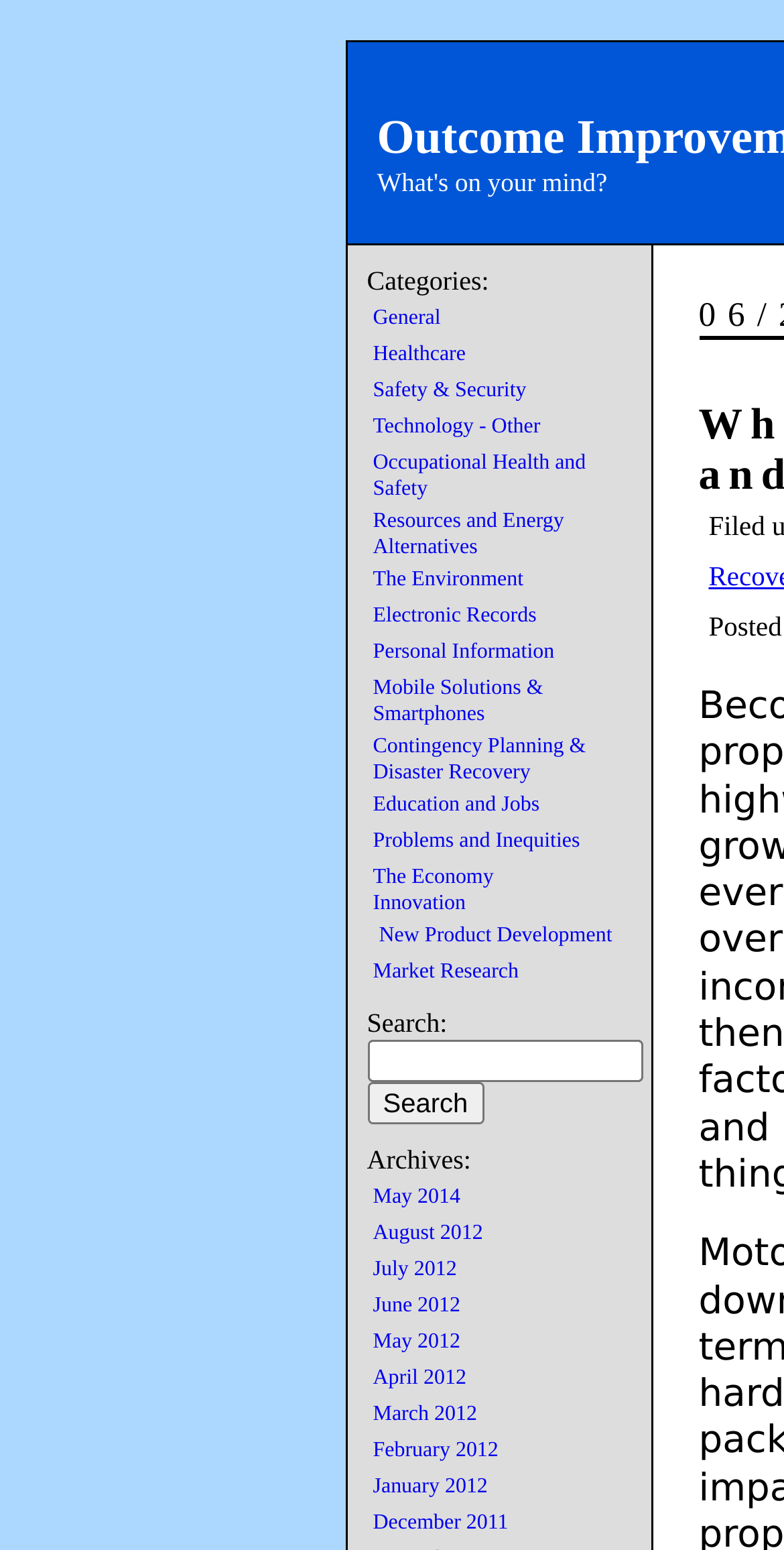Please identify the bounding box coordinates of the area I need to click to accomplish the following instruction: "Click on 'How To Order'".

None